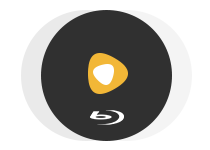Using the information in the image, give a comprehensive answer to the question: 
What is the primary function of the software?

The caption explains that the software's purpose includes 'burning videos to Blu-ray discs and enhancing digital media experiences', indicating that one of its primary functions is to burn videos to Blu-ray discs.